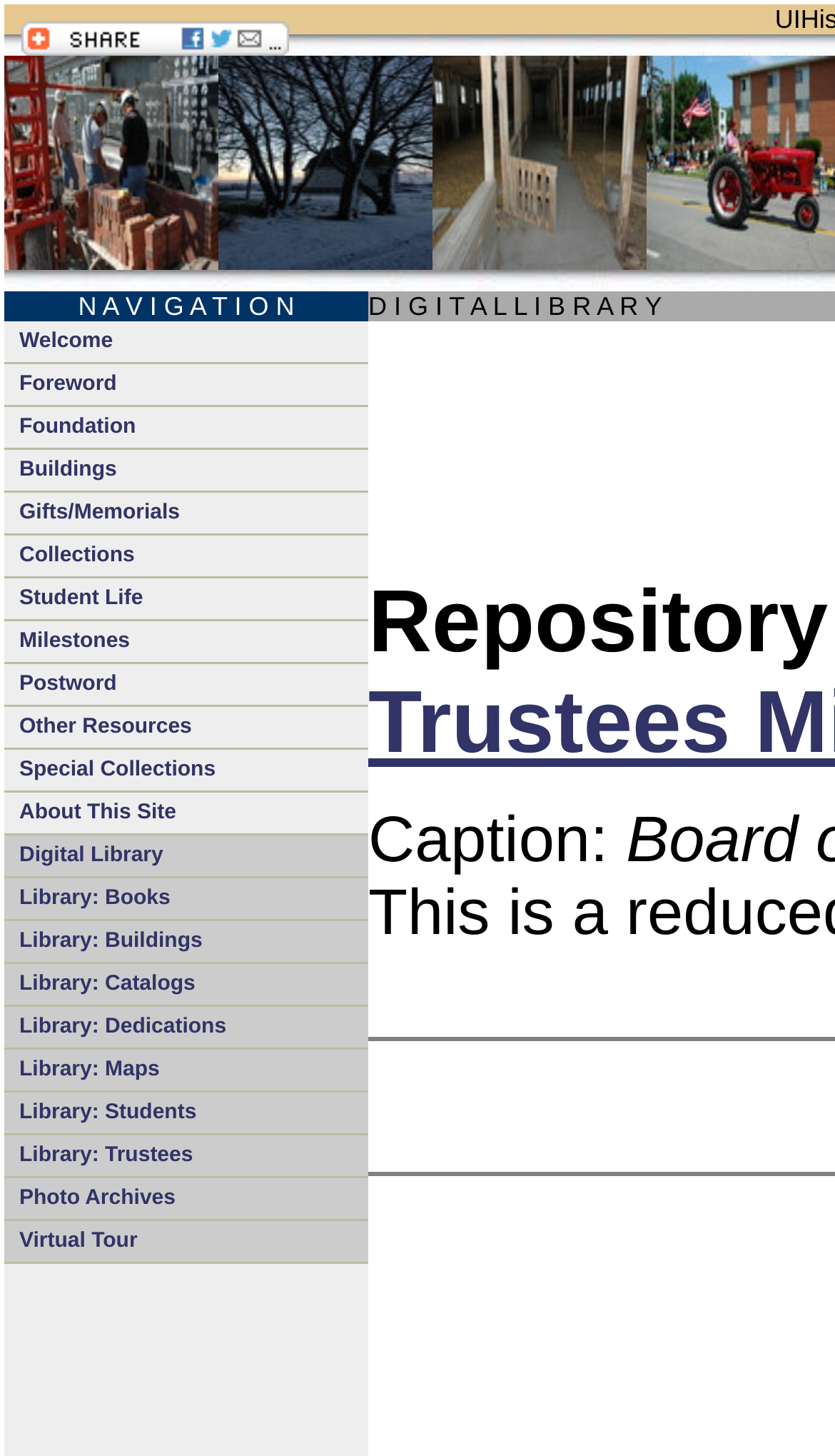What is the purpose of the 'Bookmark and Share' link?
Please analyze the image and answer the question with as much detail as possible.

The 'Bookmark and Share' link, located at coordinates [0.026, 0.022, 0.346, 0.043], is likely intended to allow users to bookmark the website or share it with others, as indicated by the image with the same label.